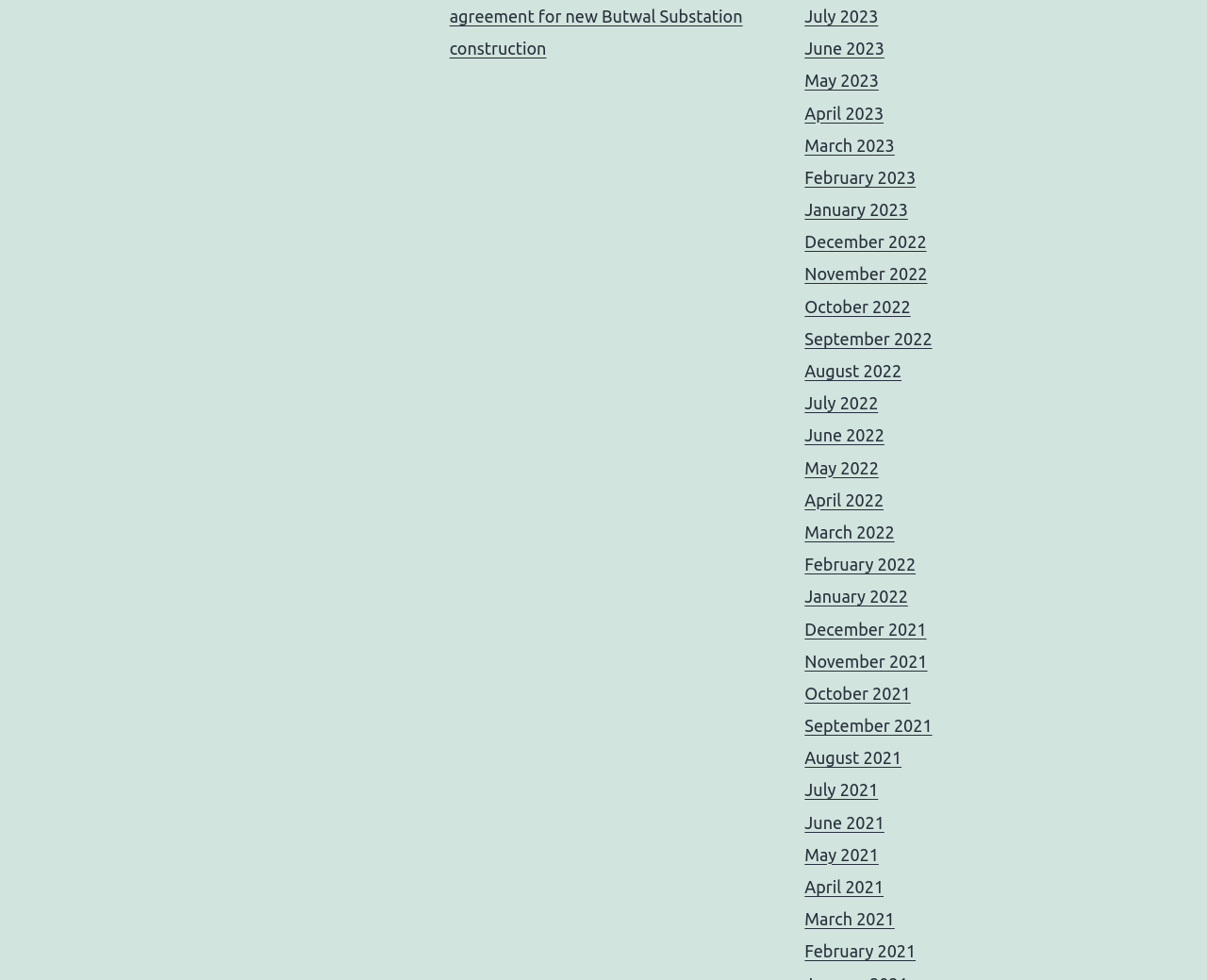Point out the bounding box coordinates of the section to click in order to follow this instruction: "go to June 2022".

[0.667, 0.434, 0.733, 0.454]